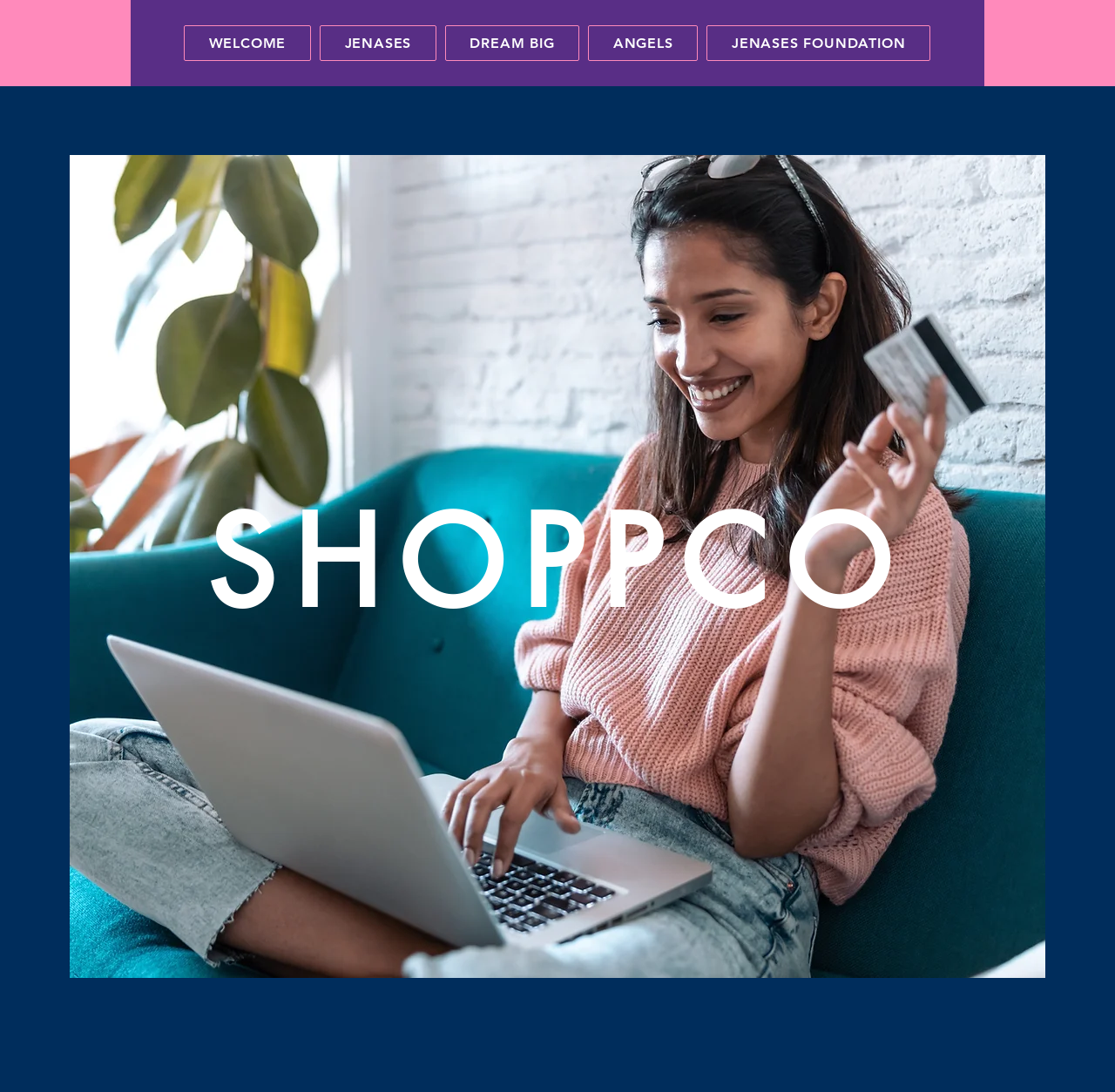Describe all the key features of the webpage in detail.

The webpage is titled "SHOPPCO | JENASES" and features a prominent button at the top left corner. Below the button, there is a navigation menu labeled "Site" that spans across the top of the page, containing five links: "WELCOME", "JENASES", "DREAM BIG", "ANGELS", and "JENASES FOUNDATION". The "DREAM BIG" and "JENASES FOUNDATION" links have dropdown menus.

On the right side of the navigation menu, there is a large image that takes up most of the page's width, with a caption "Online Shopping". Below the image, there is a heading that reads "SHOPPCO", positioned near the top center of the page.